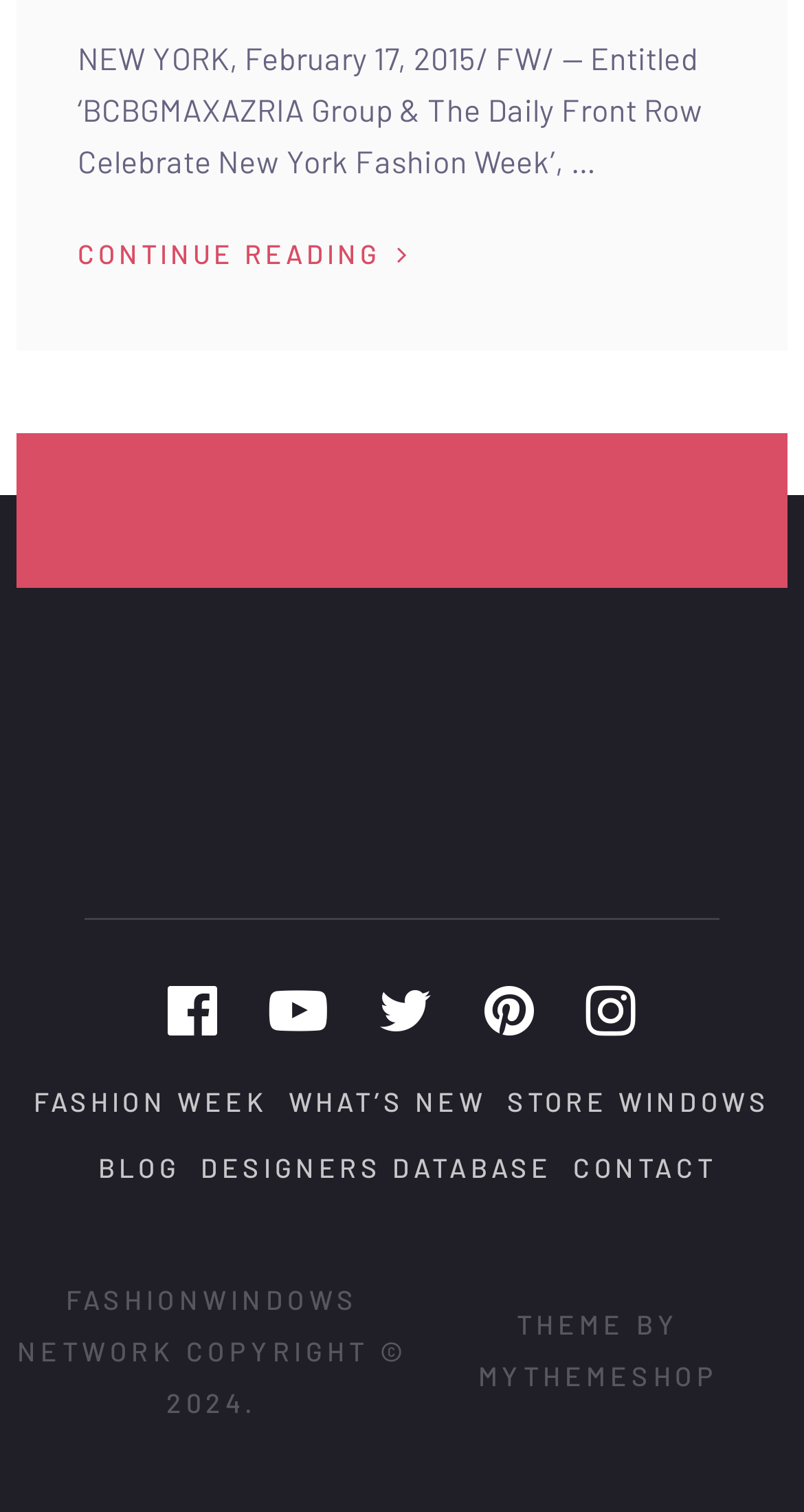Provide the bounding box coordinates of the HTML element described by the text: "Continue Reading". The coordinates should be in the format [left, top, right, bottom] with values between 0 and 1.

[0.097, 0.151, 0.512, 0.185]